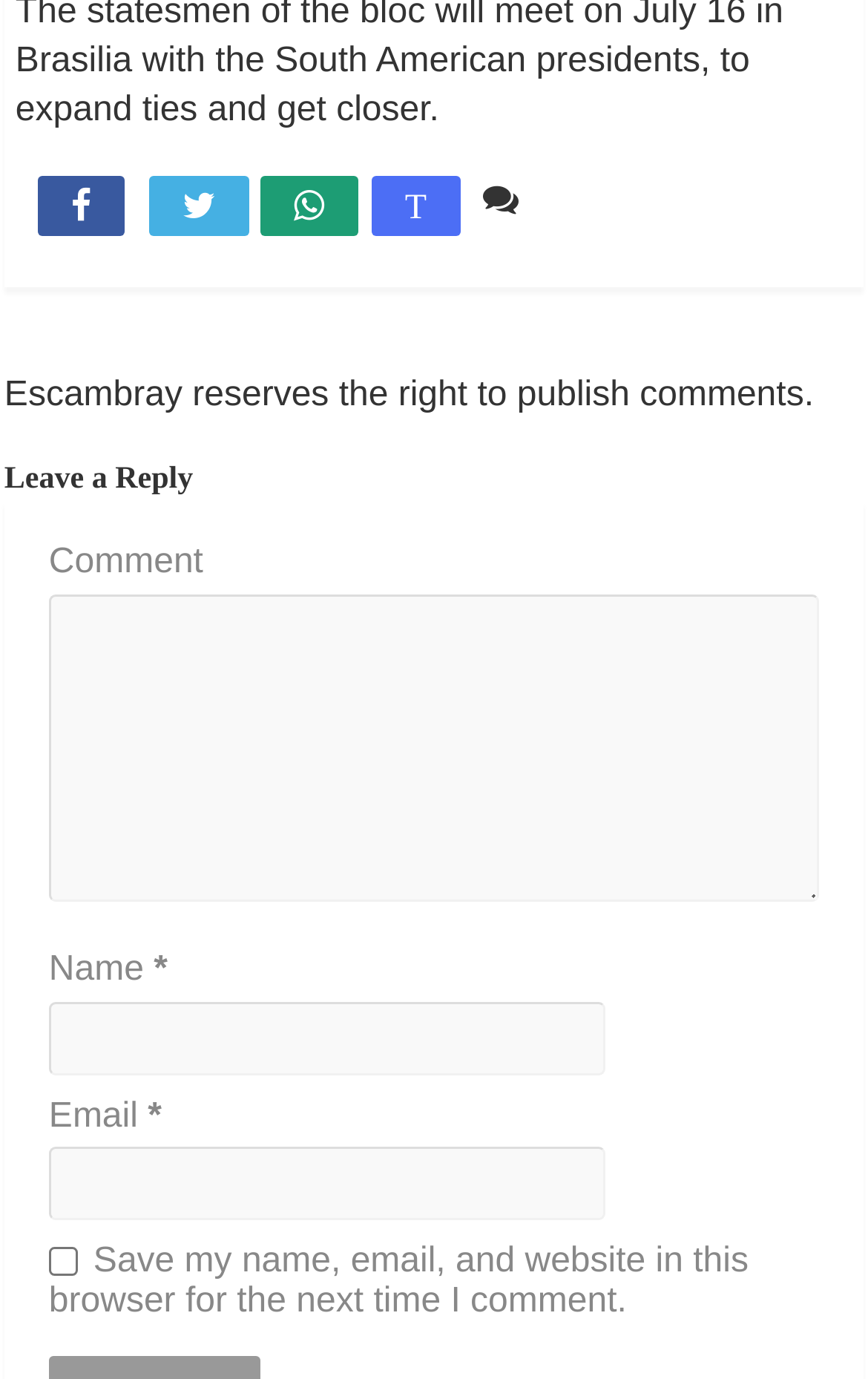What is the function of the checkbox at the bottom of the comment form?
Please use the image to provide an in-depth answer to the question.

The checkbox at the bottom of the comment form is labeled 'Save my name, email, and website in this browser for the next time I comment.' This suggests that checking this box will save the user's information for future comments.